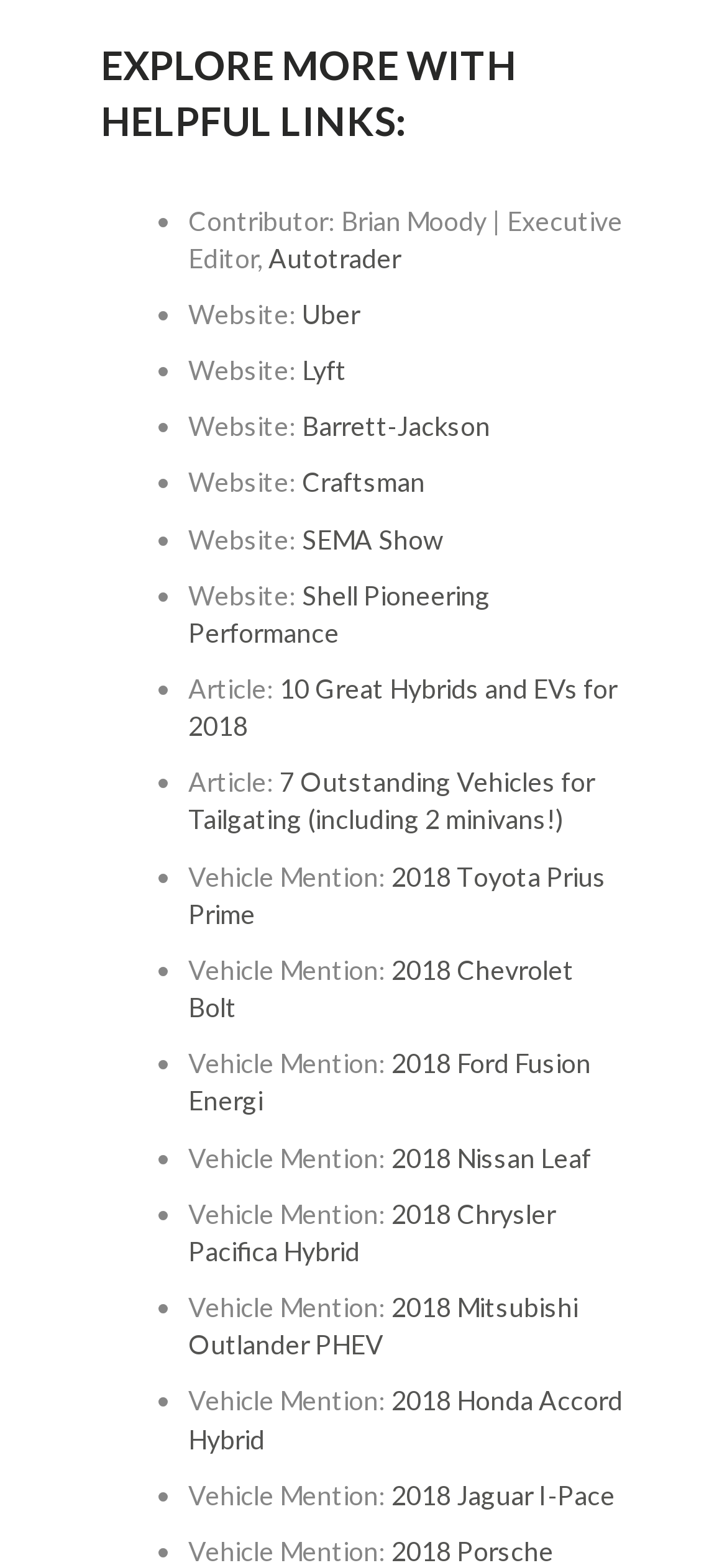Show the bounding box coordinates for the HTML element as described: "2018 Nissan Leaf".

[0.538, 0.728, 0.813, 0.748]